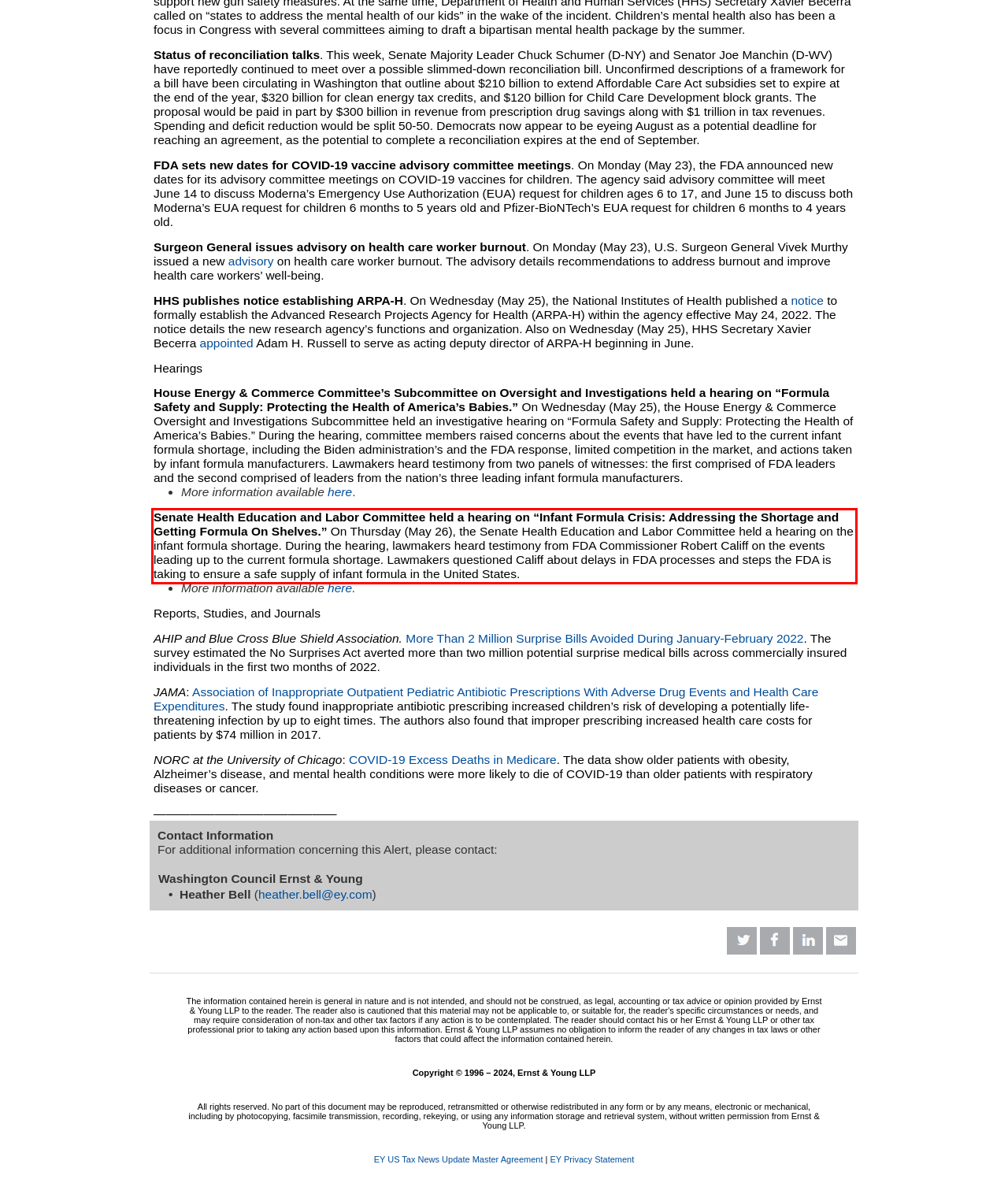Please use OCR to extract the text content from the red bounding box in the provided webpage screenshot.

Senate Health Education and Labor Committee held a hearing on “Infant Formula Crisis: Addressing the Shortage and Getting Formula On Shelves.” On Thursday (May 26), the Senate Health Education and Labor Committee held a hearing on the infant formula shortage. During the hearing, lawmakers heard testimony from FDA Commissioner Robert Califf on the events leading up to the current formula shortage. Lawmakers questioned Califf about delays in FDA processes and steps the FDA is taking to ensure a safe supply of infant formula in the United States.